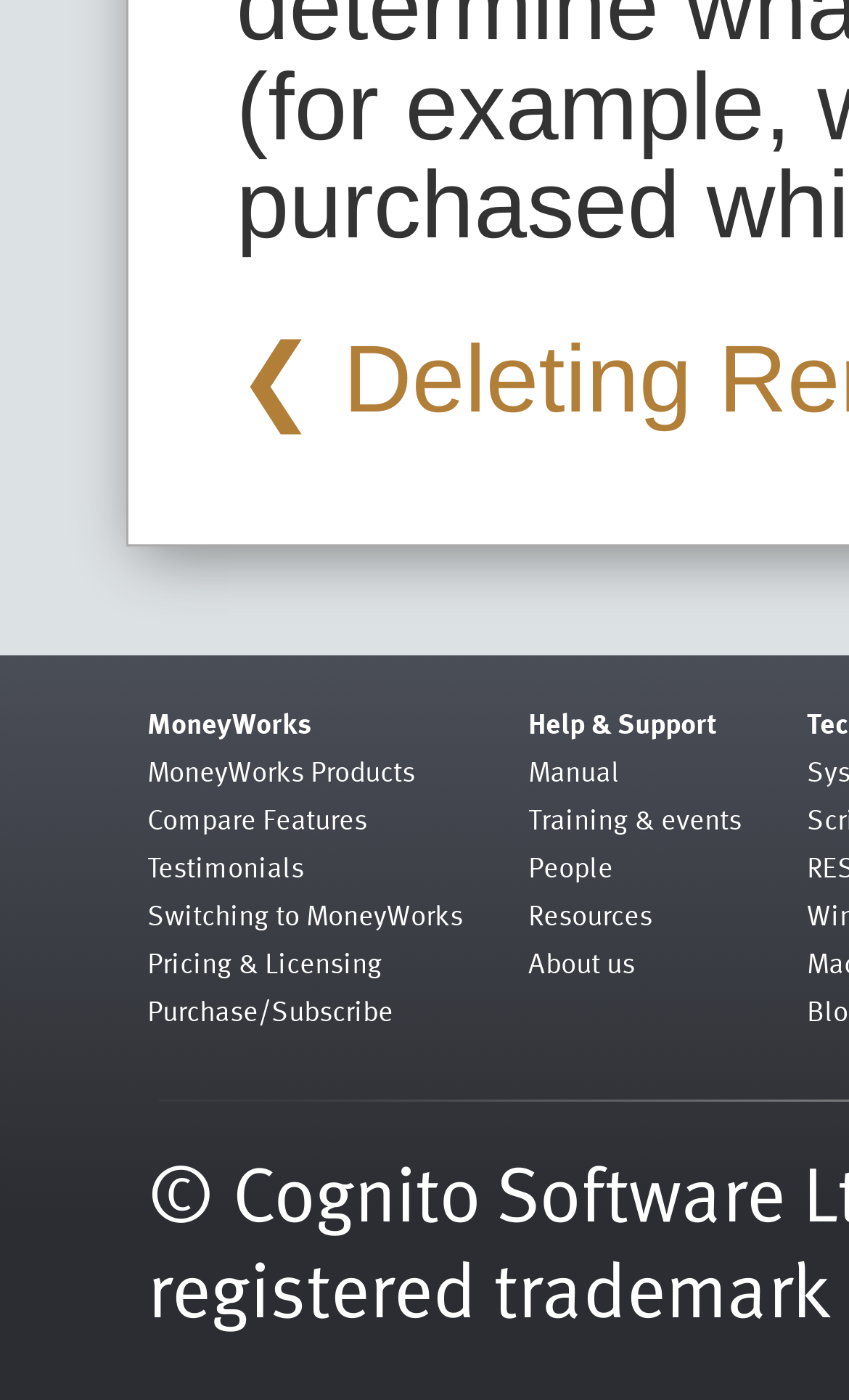How many characters are in the first link in the top right section?
Refer to the image and provide a concise answer in one word or phrase.

15